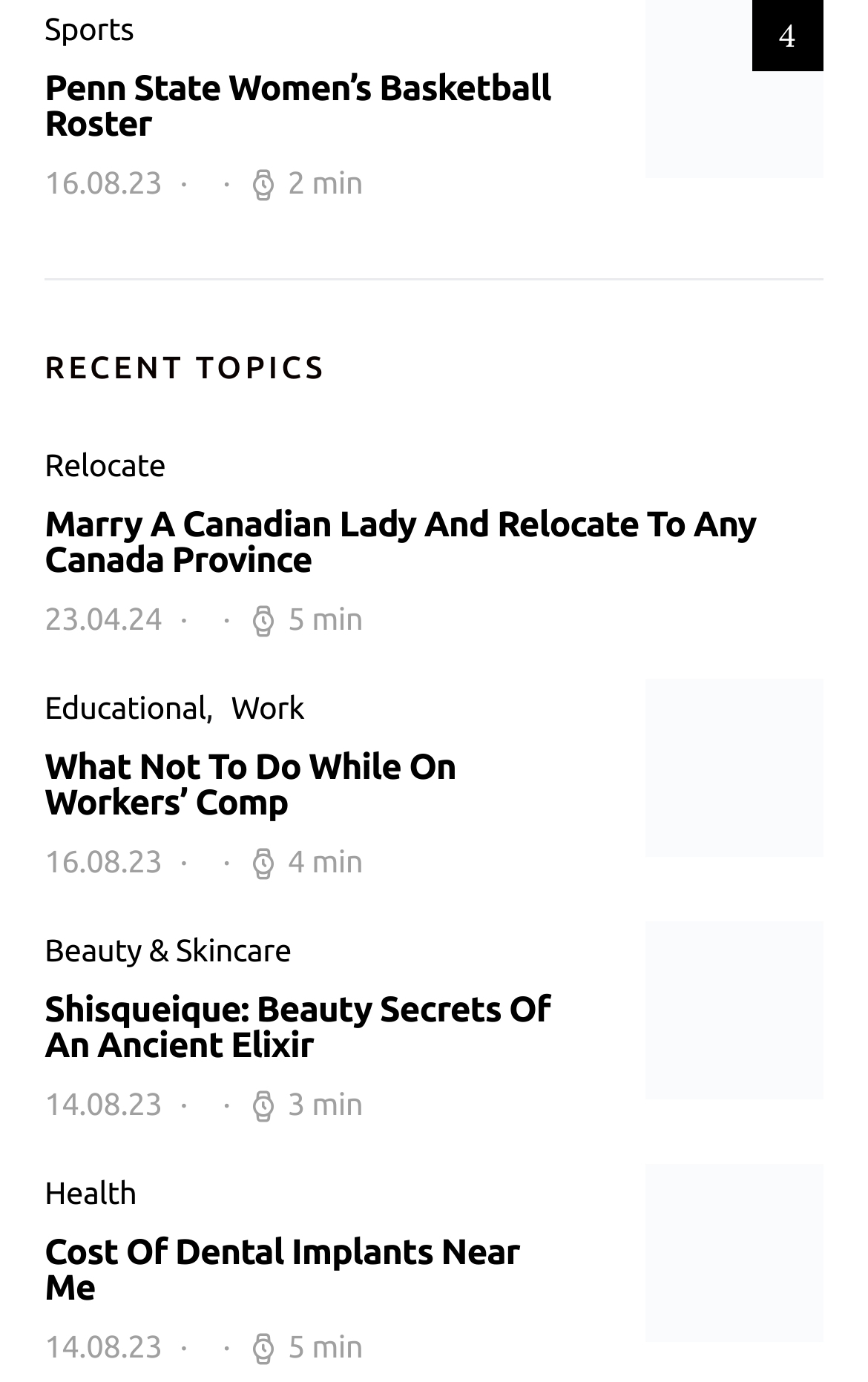Respond to the question with just a single word or phrase: 
How many links are in the article 'Cost Of Dental Implants Near Me'?

3